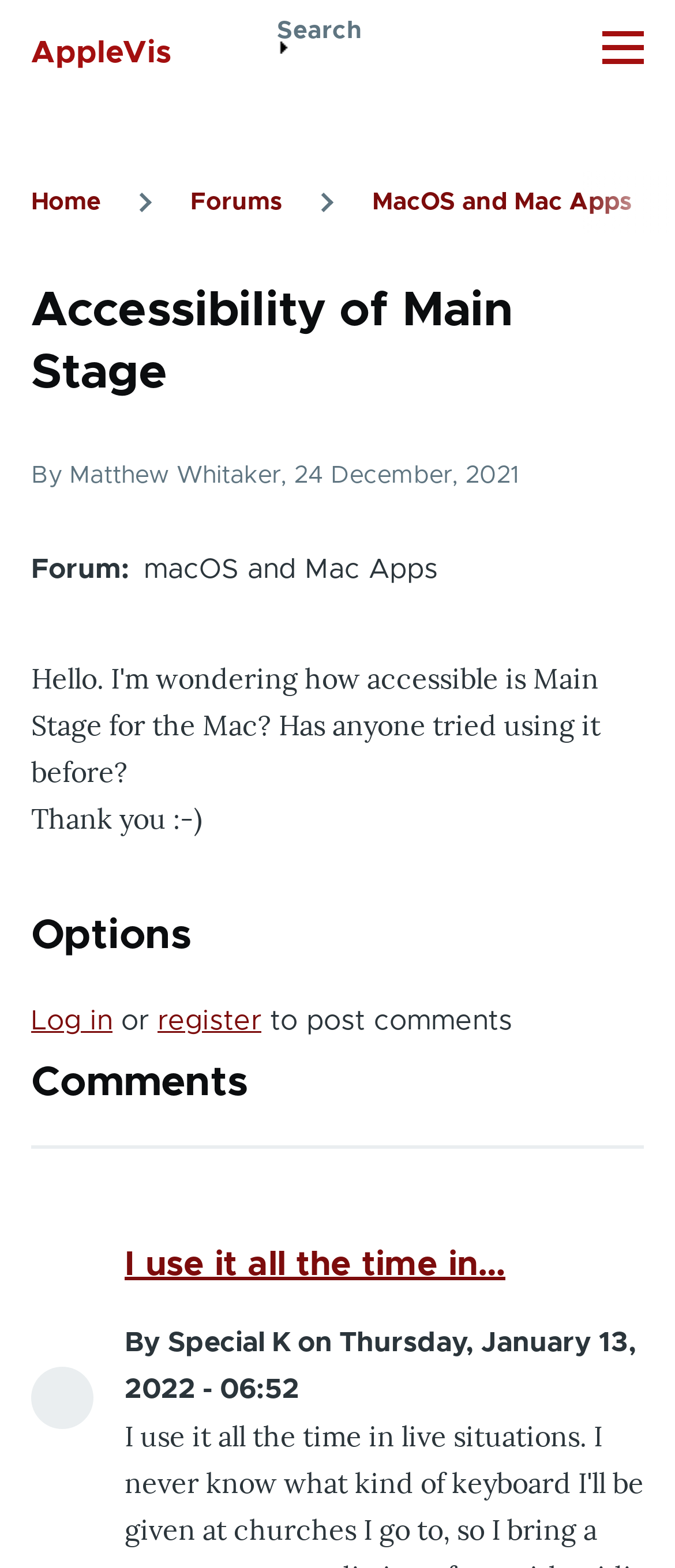Can you determine the main header of this webpage?

Accessibility of Main Stage